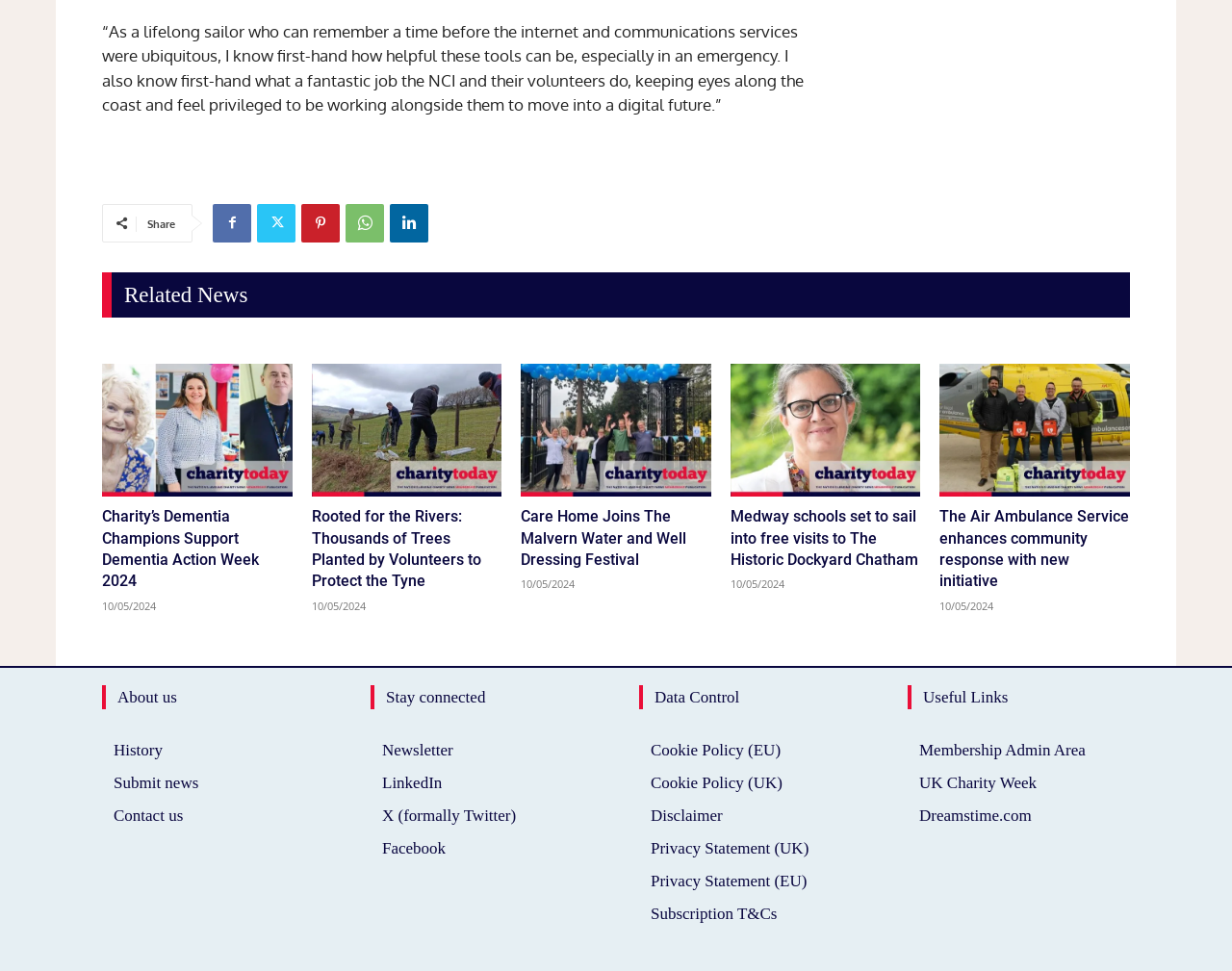Respond to the question below with a single word or phrase: How many news articles are listed on this page?

5